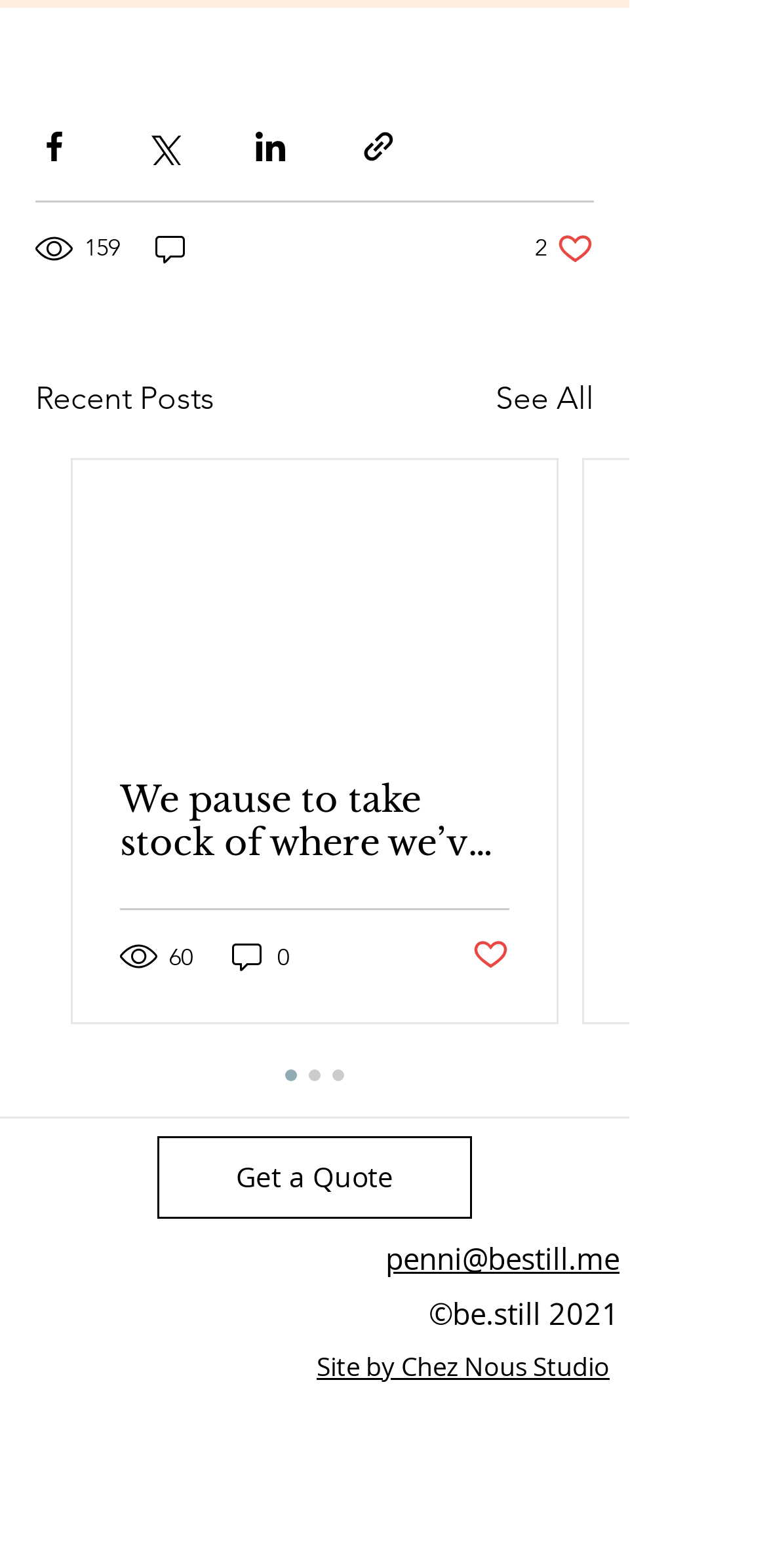Show the bounding box coordinates of the element that should be clicked to complete the task: "Visit LinkedIn page".

[0.269, 0.929, 0.346, 0.966]